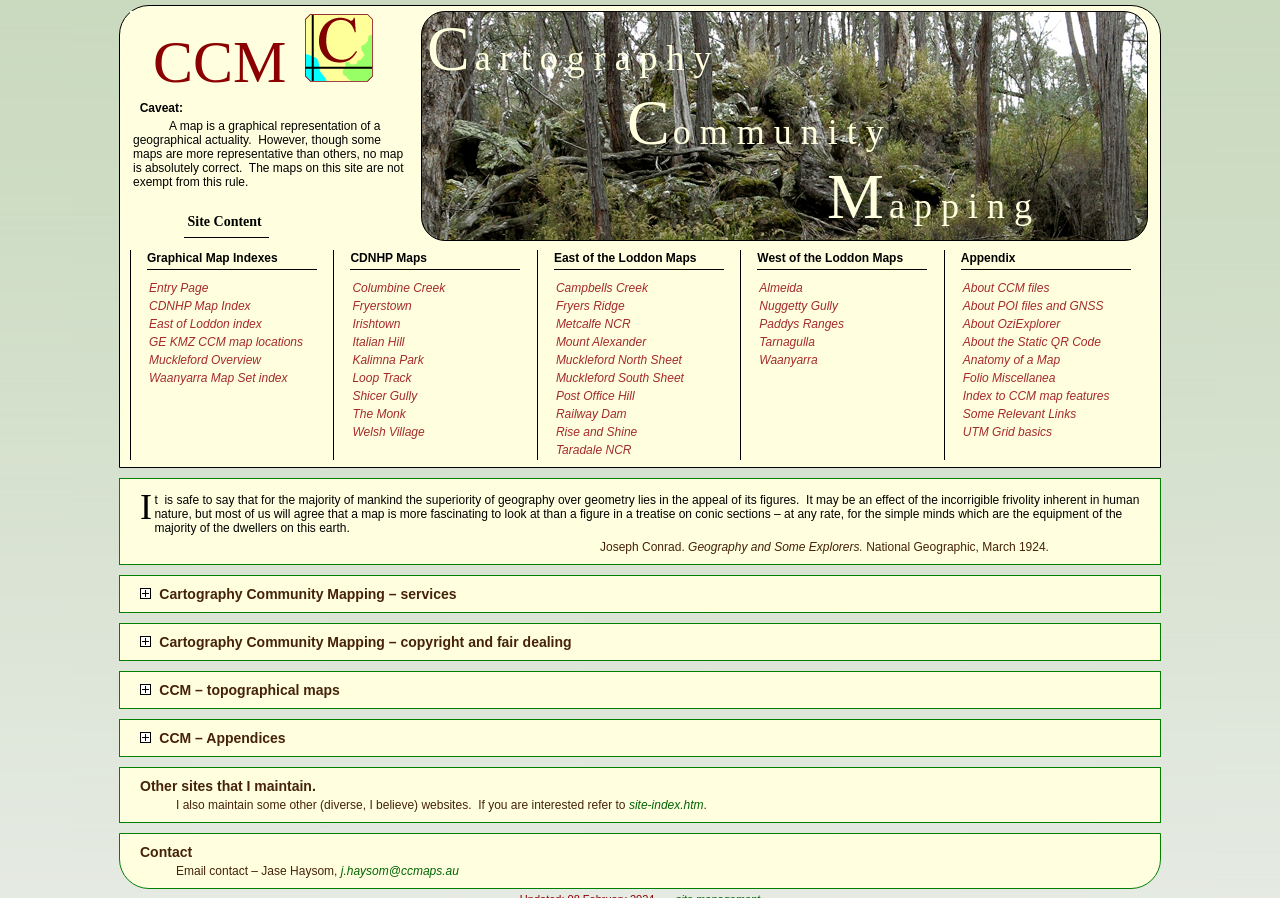Find the bounding box coordinates corresponding to the UI element with the description: "Tarnagulla". The coordinates should be formatted as [left, top, right, bottom], with values as floats between 0 and 1.

[0.592, 0.371, 0.735, 0.391]